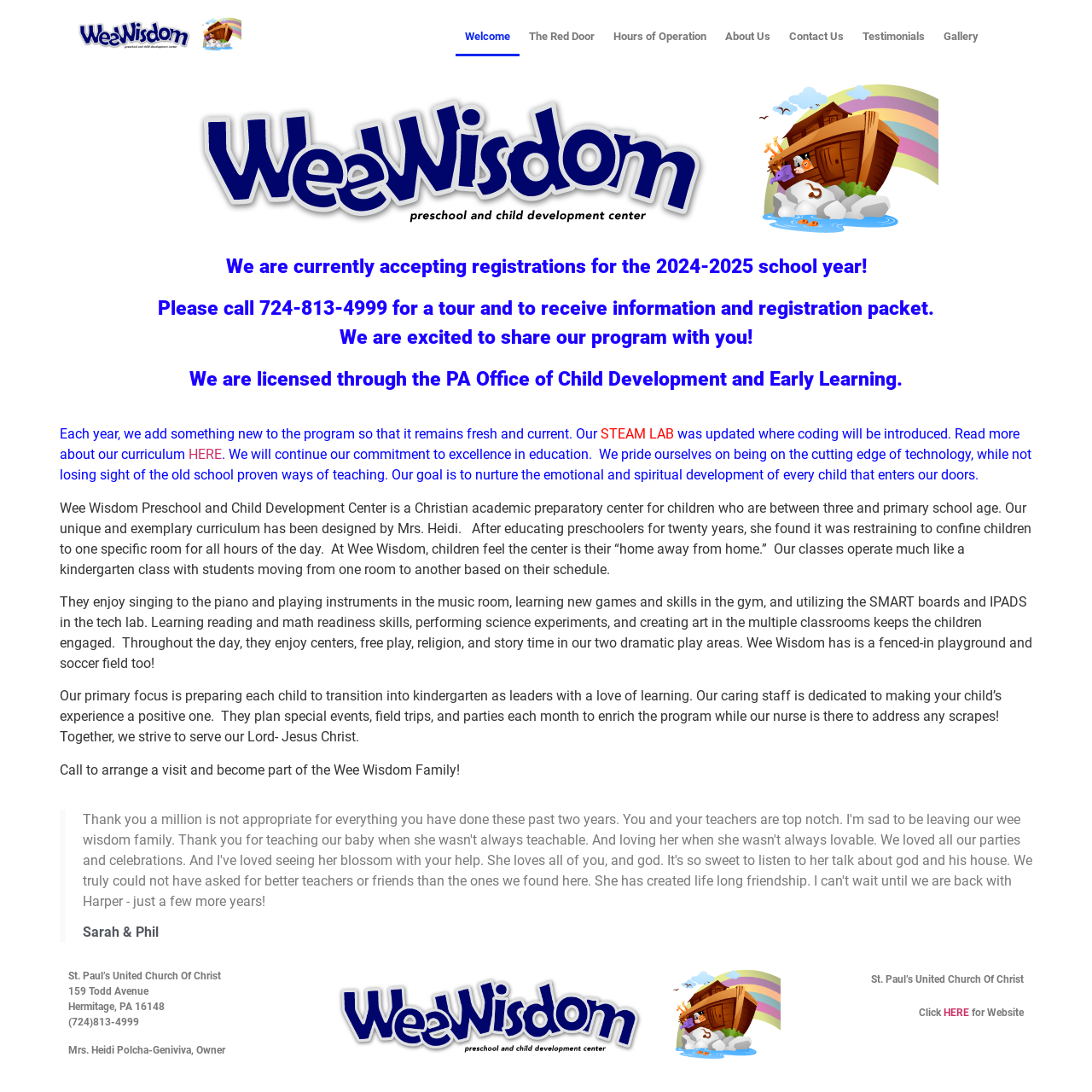What is the primary focus of Wee Wisdom?
Please provide a single word or phrase answer based on the image.

Preparing children for kindergarten